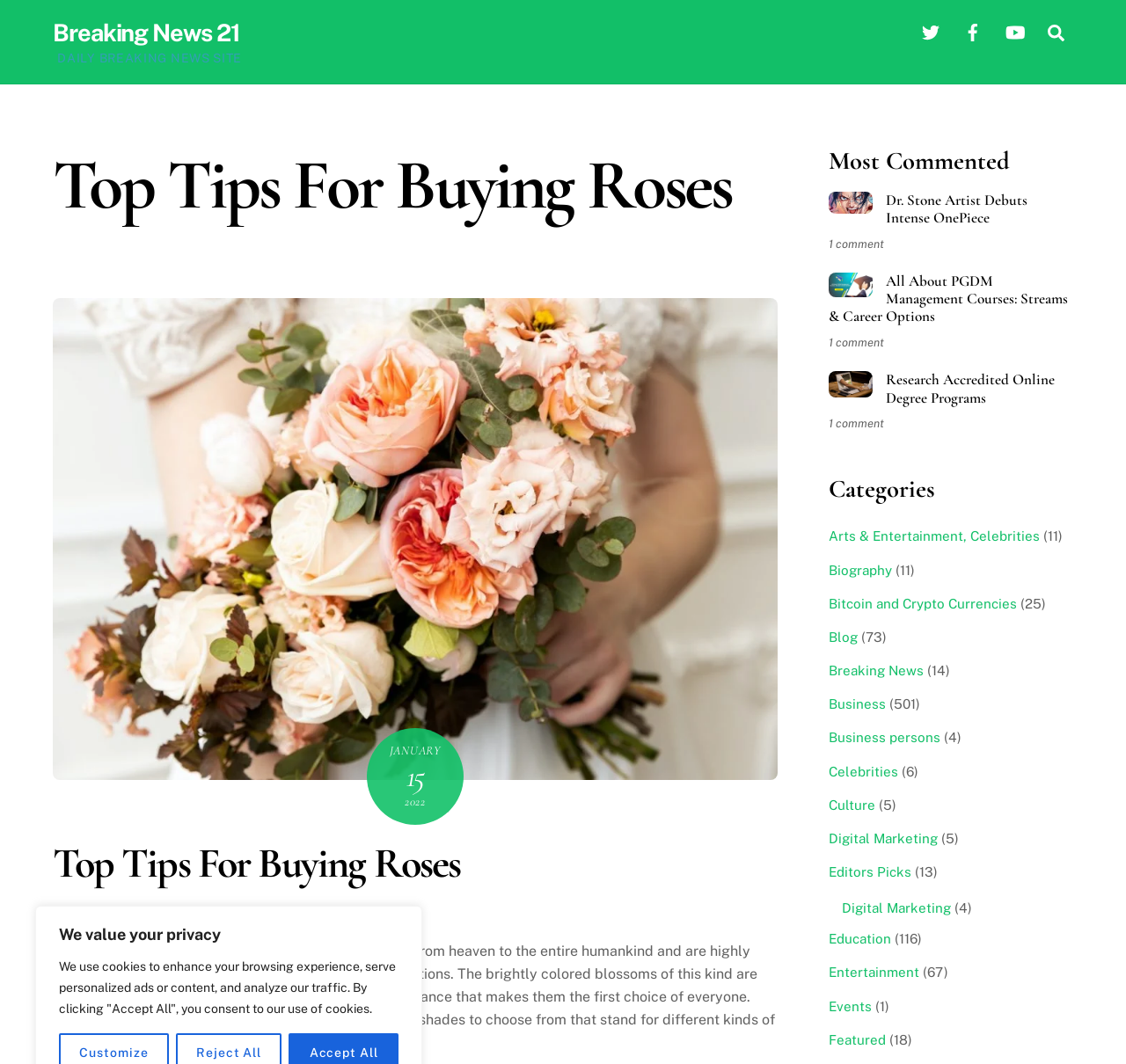What is the date of the article 'Top Tips For Buying Roses'?
Provide a short answer using one word or a brief phrase based on the image.

JANUARY 15, 2022